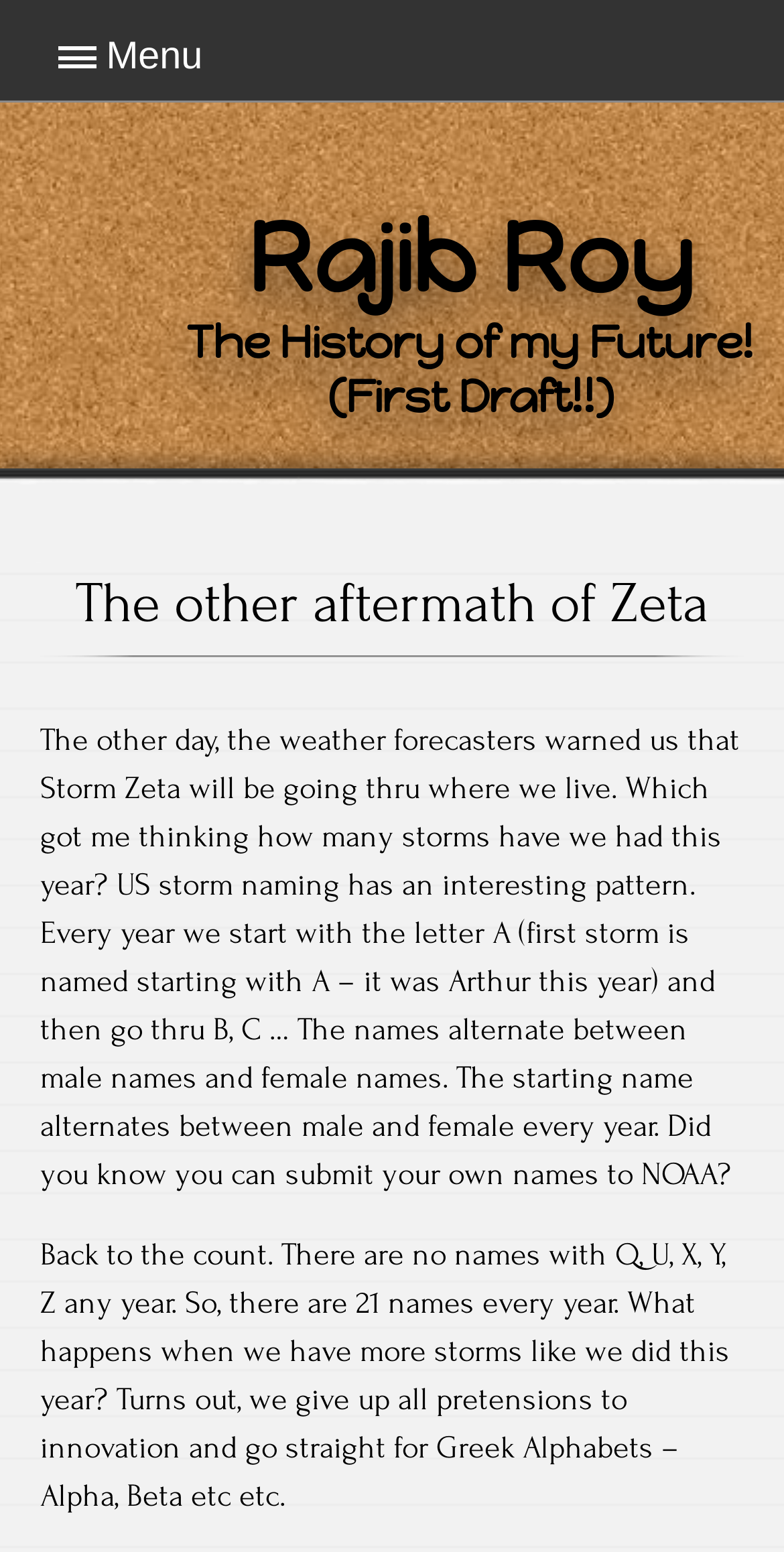Who is the author of the text?
Please describe in detail the information shown in the image to answer the question.

The webpage has a heading 'Rajib Roy' which suggests that the author of the text is Rajib Roy.